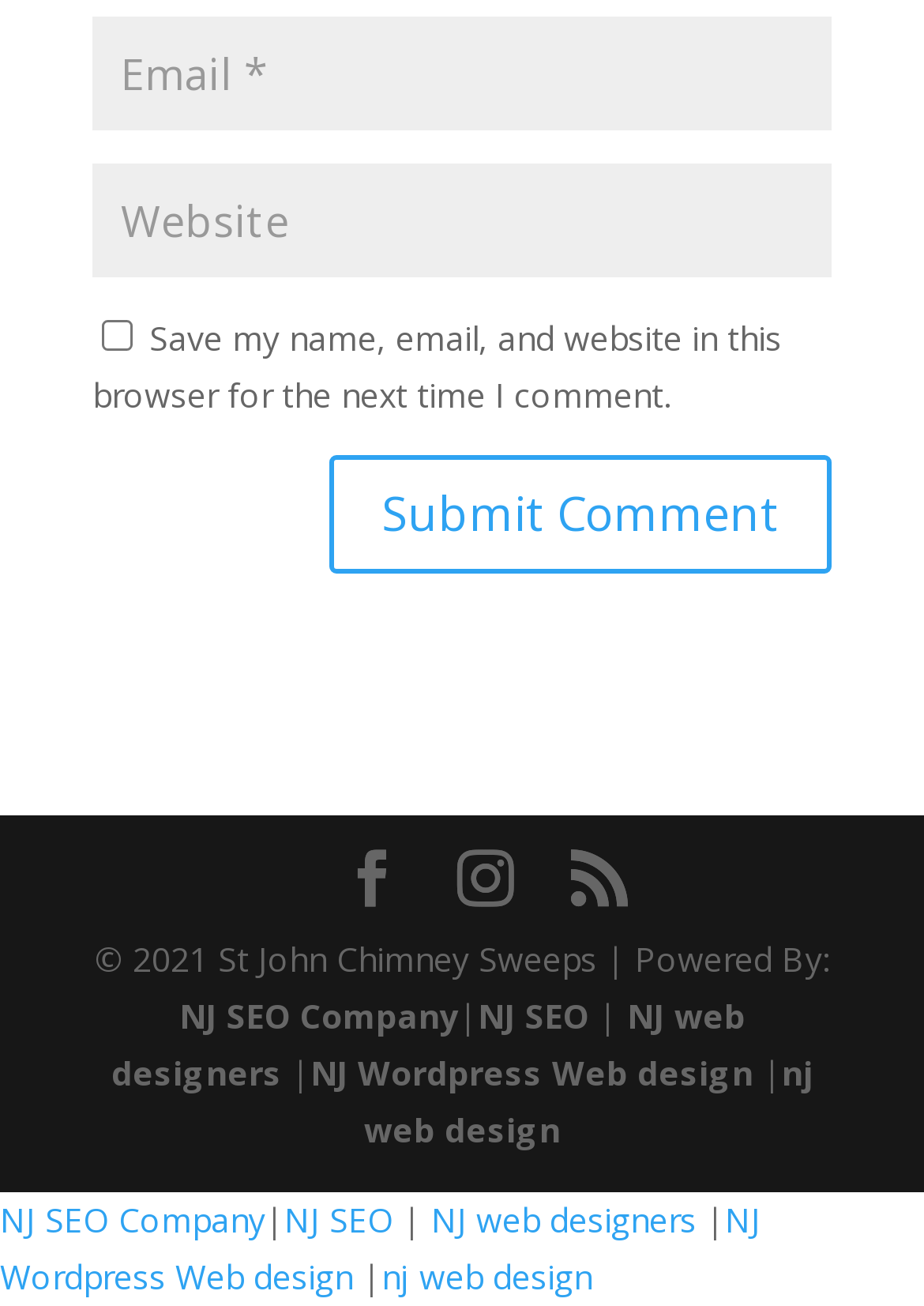Find the bounding box coordinates of the clickable area that will achieve the following instruction: "Enter website".

[0.1, 0.125, 0.9, 0.212]